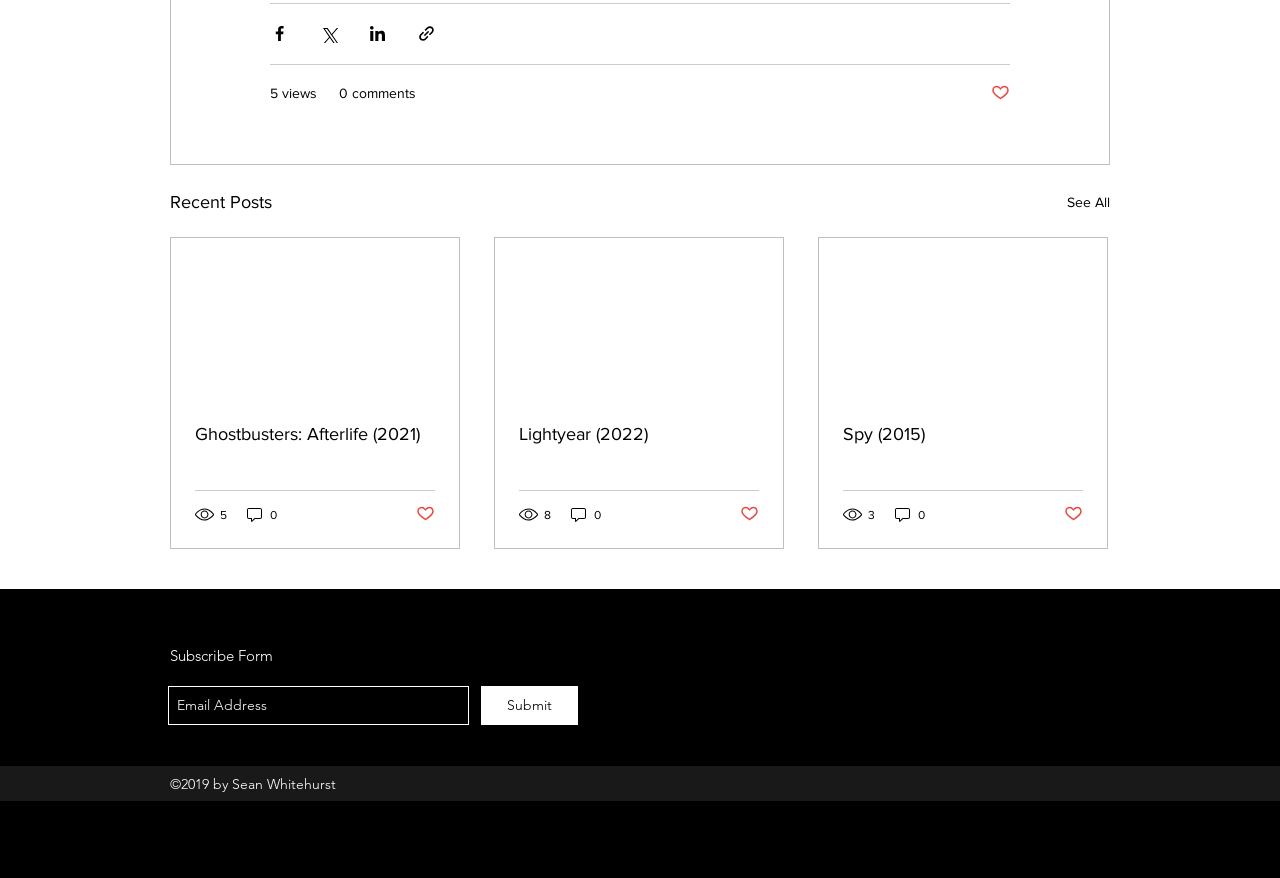What is the purpose of the buttons at the top?
Based on the image, answer the question with a single word or brief phrase.

Share posts